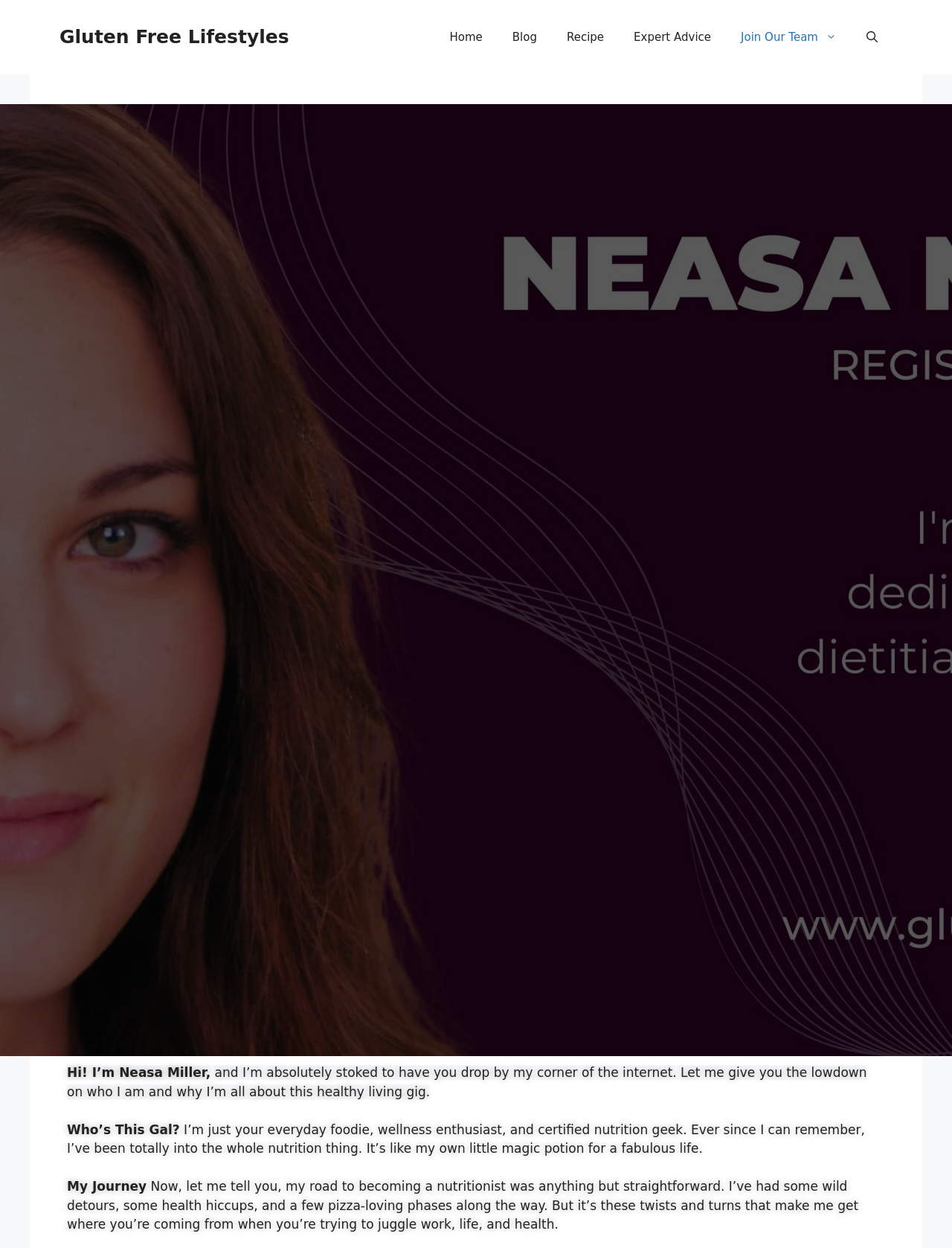What is Neasa Miller's profession?
Provide a detailed answer to the question using information from the image.

The webpage has a static text element that describes Neasa Miller as a 'certified nutrition geek', which implies that her profession is related to nutrition, and specifically, she is a nutritionist.